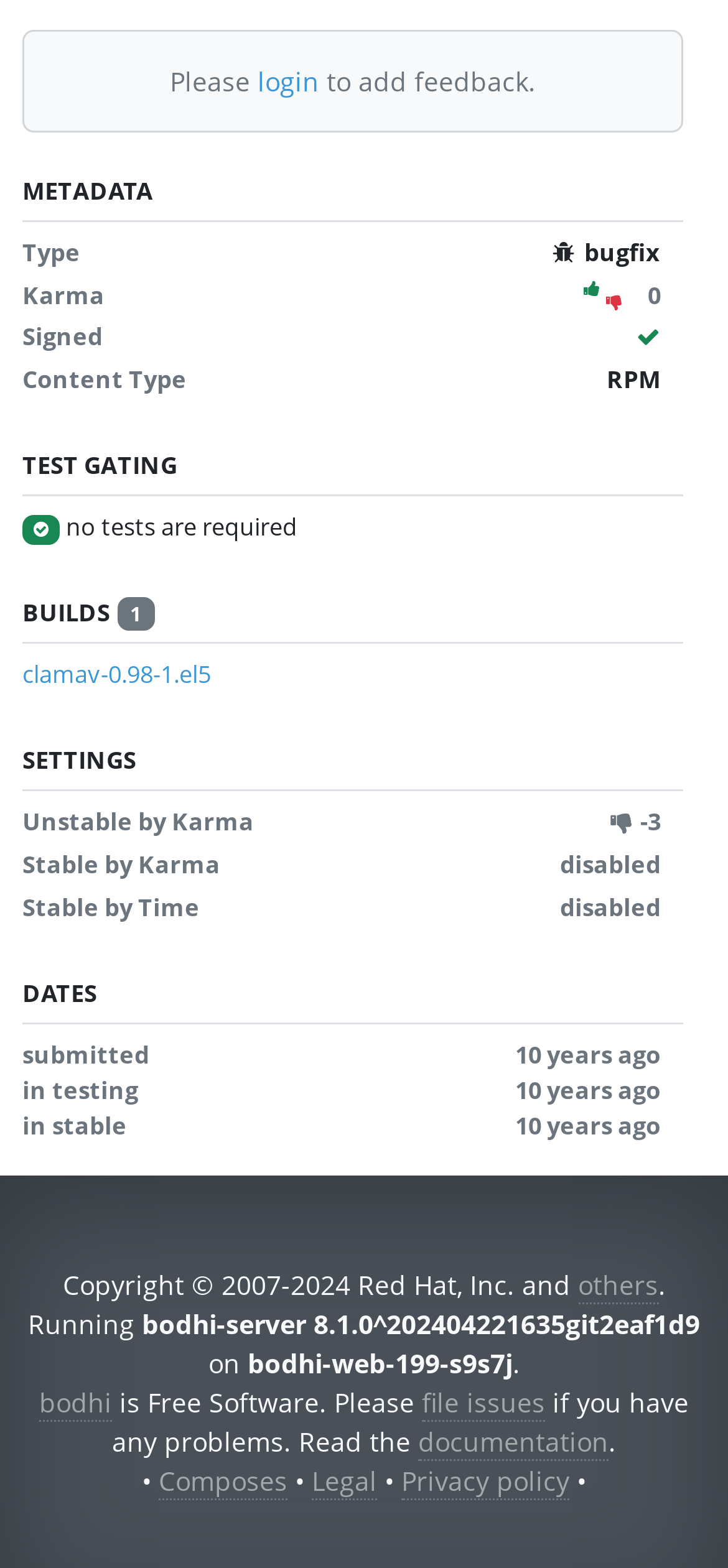Locate the bounding box coordinates of the area to click to fulfill this instruction: "login". The bounding box should be presented as four float numbers between 0 and 1, in the order [left, top, right, bottom].

[0.354, 0.04, 0.438, 0.063]